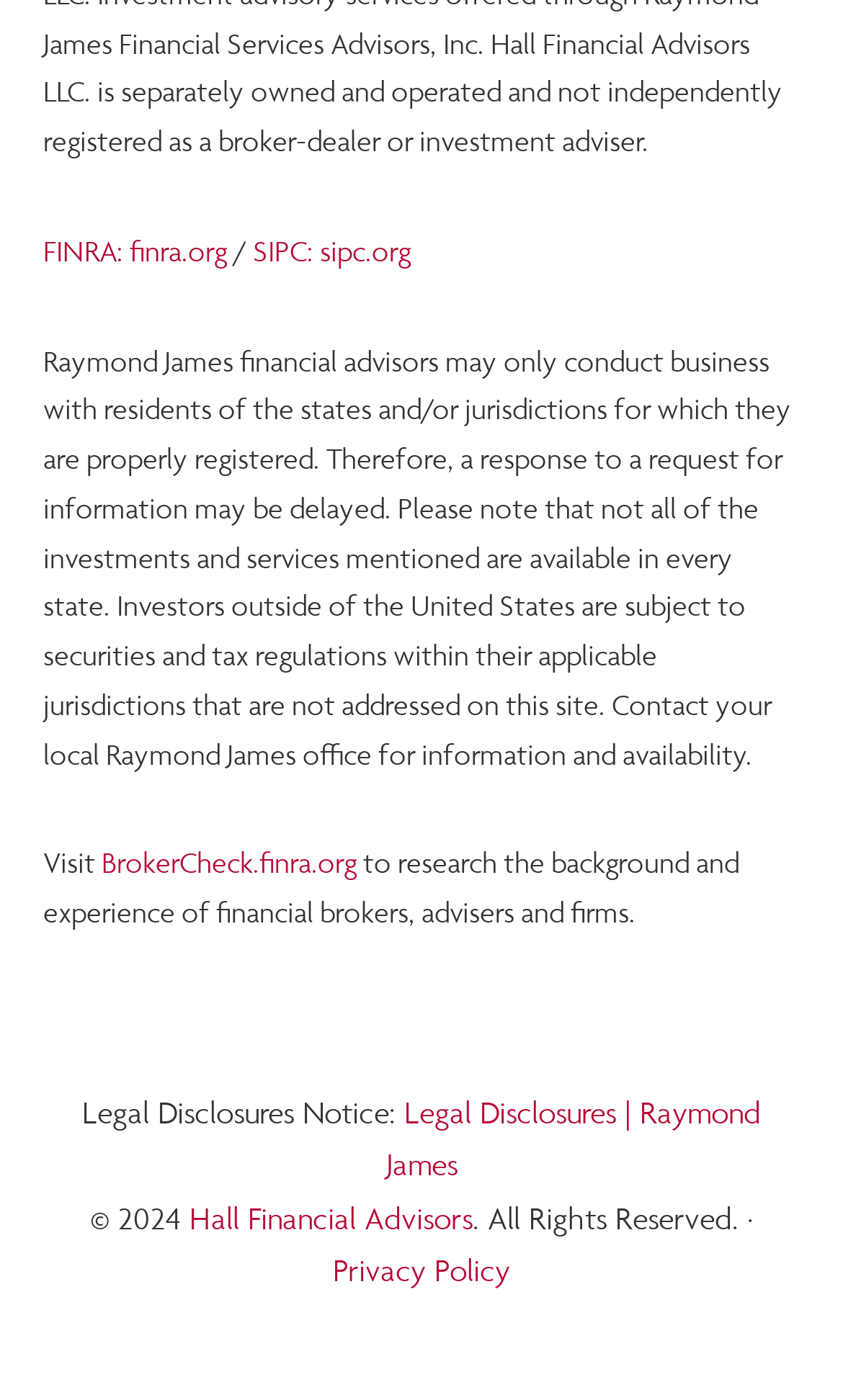Please provide a one-word or phrase answer to the question: 
What is the name of the company that owns the website?

Raymond James